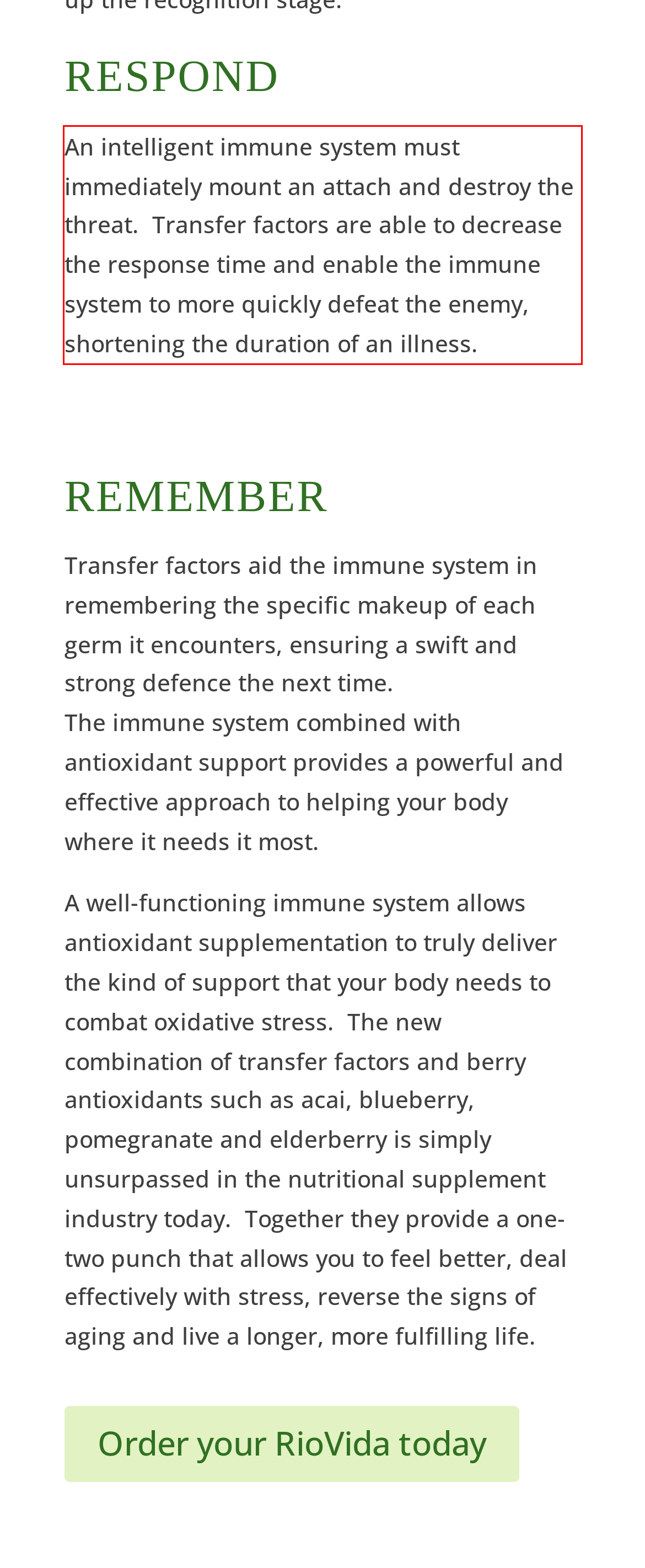You are given a screenshot of a webpage with a UI element highlighted by a red bounding box. Please perform OCR on the text content within this red bounding box.

An intelligent immune system must immediately mount an attach and destroy the threat. Transfer factors are able to decrease the response time and enable the immune system to more quickly defeat the enemy, shortening the duration of an illness.